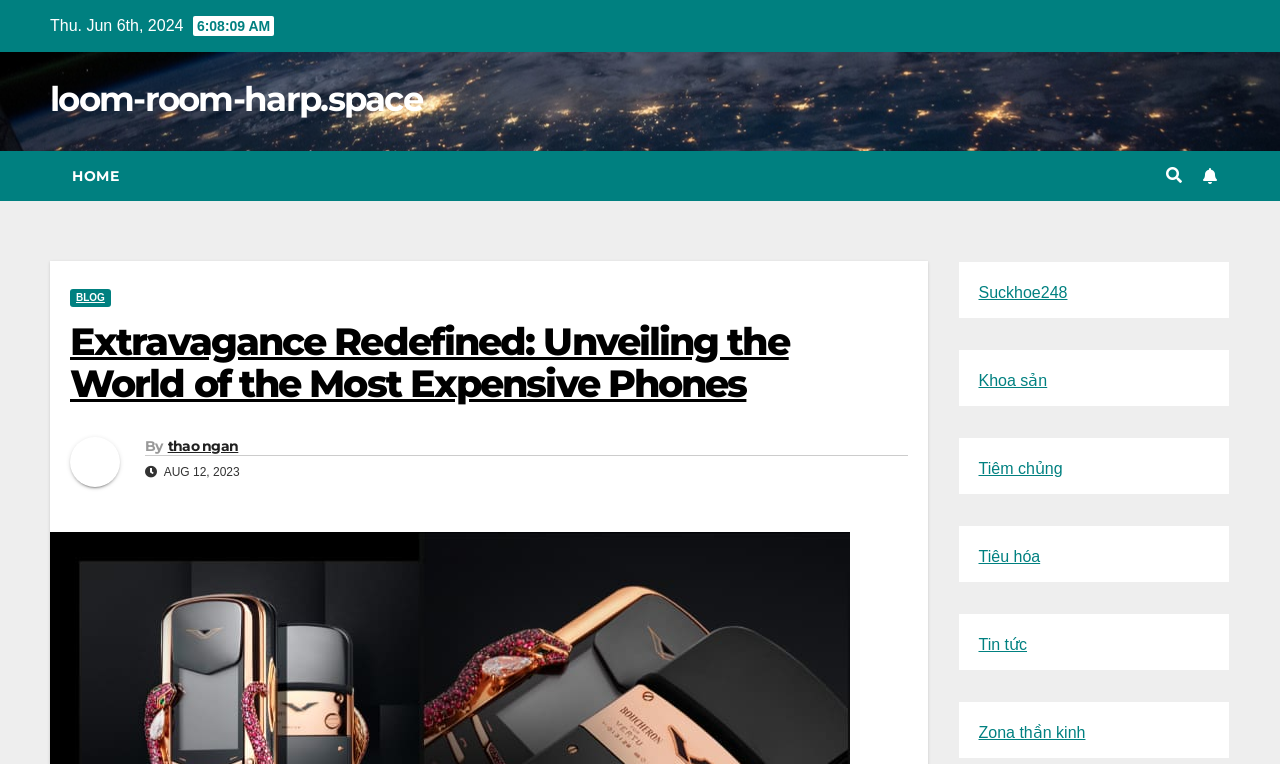Provide an in-depth caption for the webpage.

The webpage appears to be a blog or article page, with a focus on luxury phones. At the top left, there is a date "Thu. Jun 6th, 2024" and a link to the website "loom-room-harp.space" next to it. Below these elements, there are navigation links, including "HOME" and a button with an icon, which has a popup menu.

On the top right, there is a search icon and a link with a bell icon. Below these elements, the main content of the page begins. The title of the article "Extravagance Redefined: Unveiling the World of the Most Expensive Phones" is prominently displayed, with a permalink to the article below it.

The article author's name "Bythao ngan" is mentioned, along with a link to their profile. The article's publication date "AUG 12, 2023" is also displayed. On the right side of the page, there are several links to categories or tags, including "Suckhoe248", "Khoa sản", "Tiêm chủng", "Tiêu hóa", "Tin tức", and "Zona thần kinh". These links are arranged vertically, suggesting a sidebar or menu.